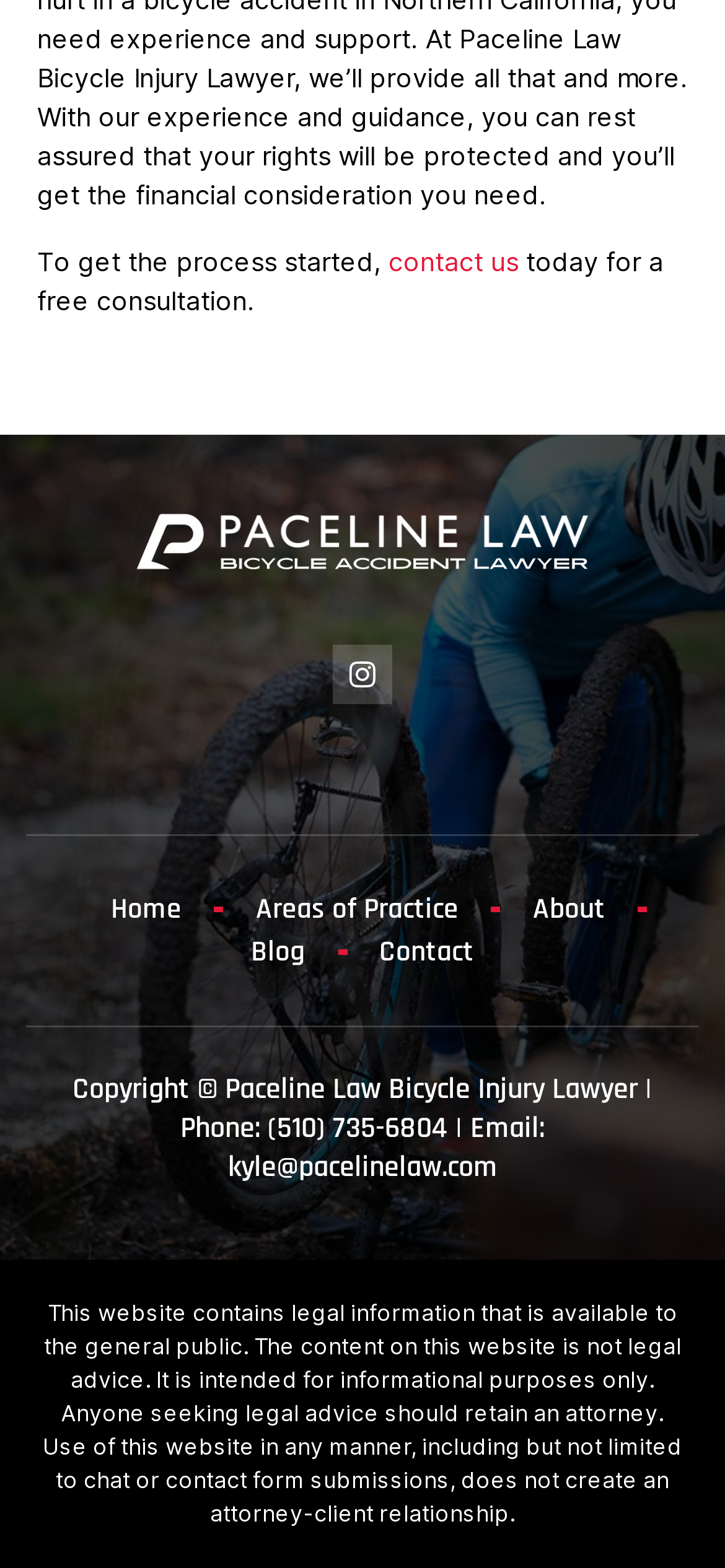What social media platform is linked on this webpage?
Answer the question with a thorough and detailed explanation.

I found the social media link by looking at the top section of the webpage, where there are several links and icons. One of the icons is an Instagram logo, indicating that the webpage is linked to an Instagram account.